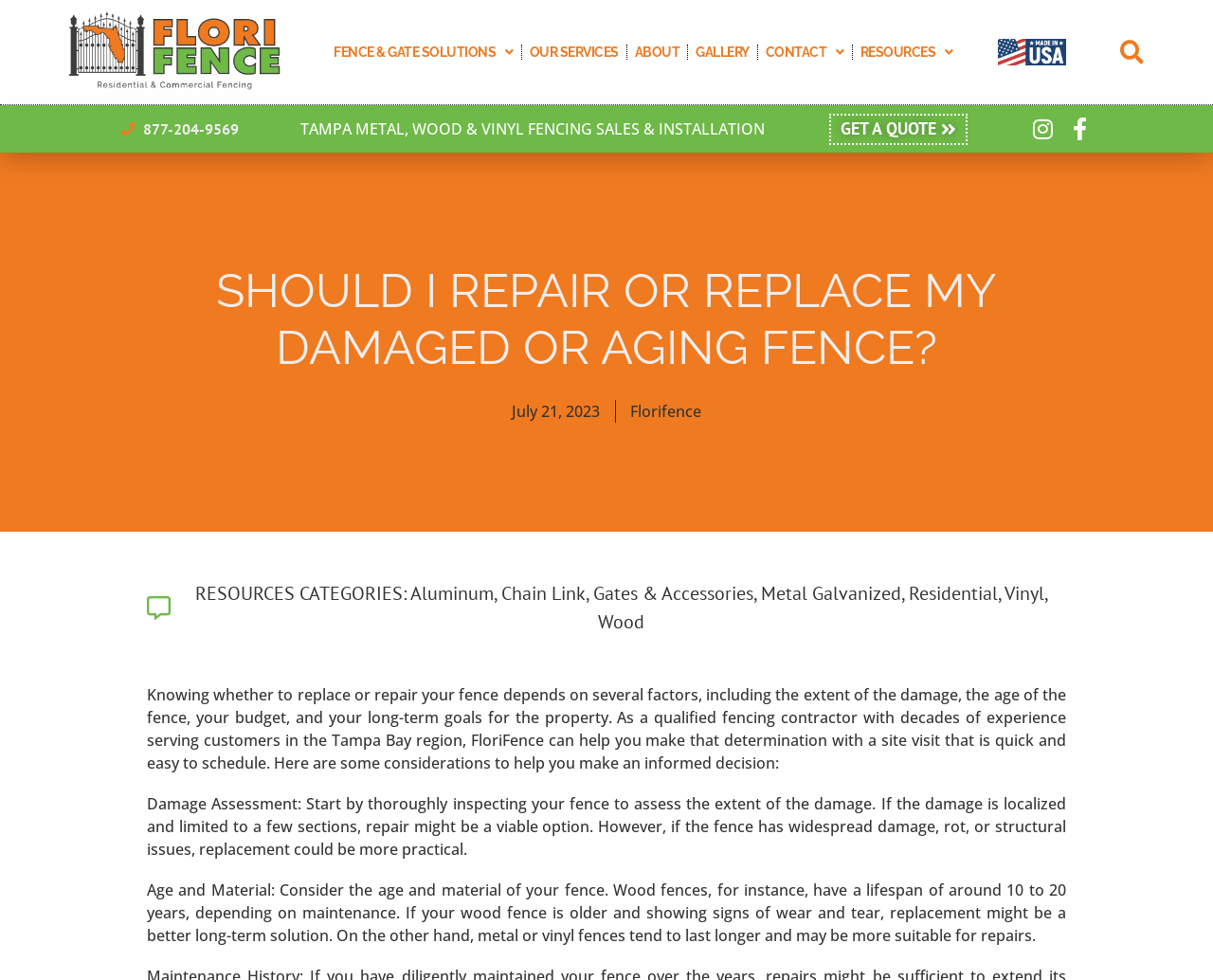Provide the bounding box coordinates of the area you need to click to execute the following instruction: "Call the phone number".

[0.1, 0.12, 0.196, 0.143]